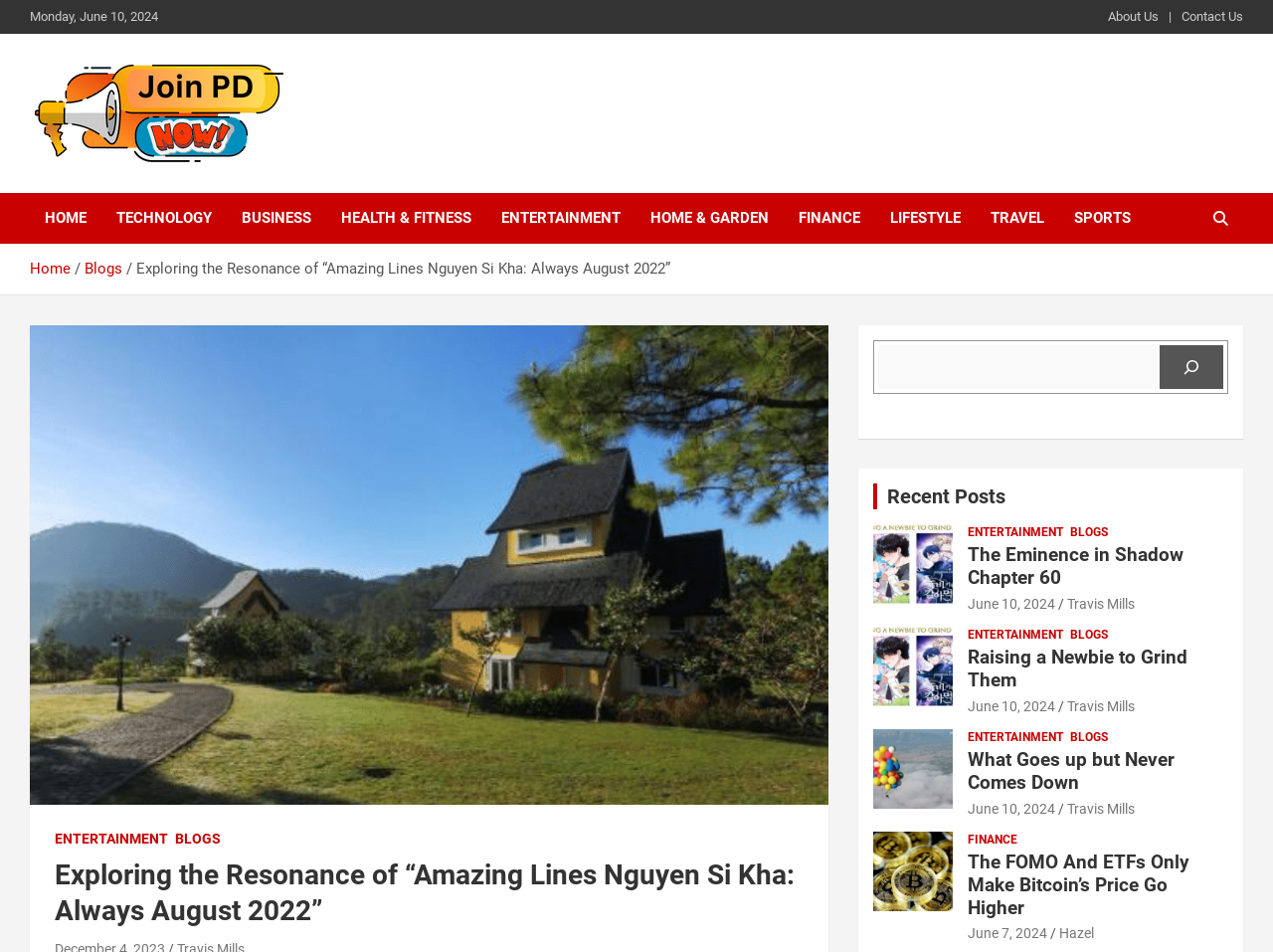Identify the bounding box coordinates for the element you need to click to achieve the following task: "View the 'The Eminence in Shadow Chapter 60' article". The coordinates must be four float values ranging from 0 to 1, formatted as [left, top, right, bottom].

[0.76, 0.571, 0.93, 0.618]